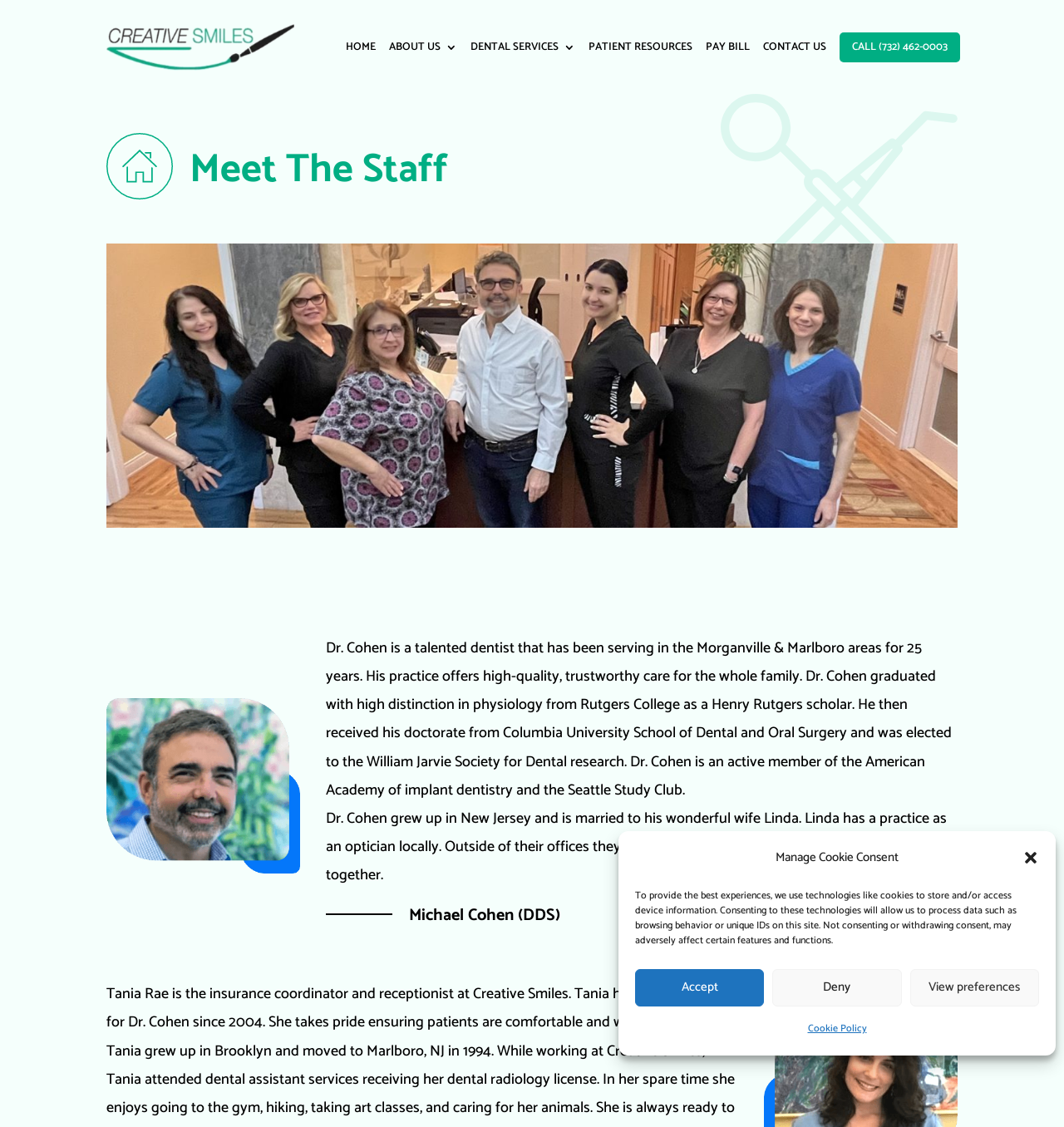With reference to the image, please provide a detailed answer to the following question: What is the name of Dr. Cohen's wife?

According to the webpage, Dr. Cohen is married to his wonderful wife Linda, who has a practice as an optician locally.